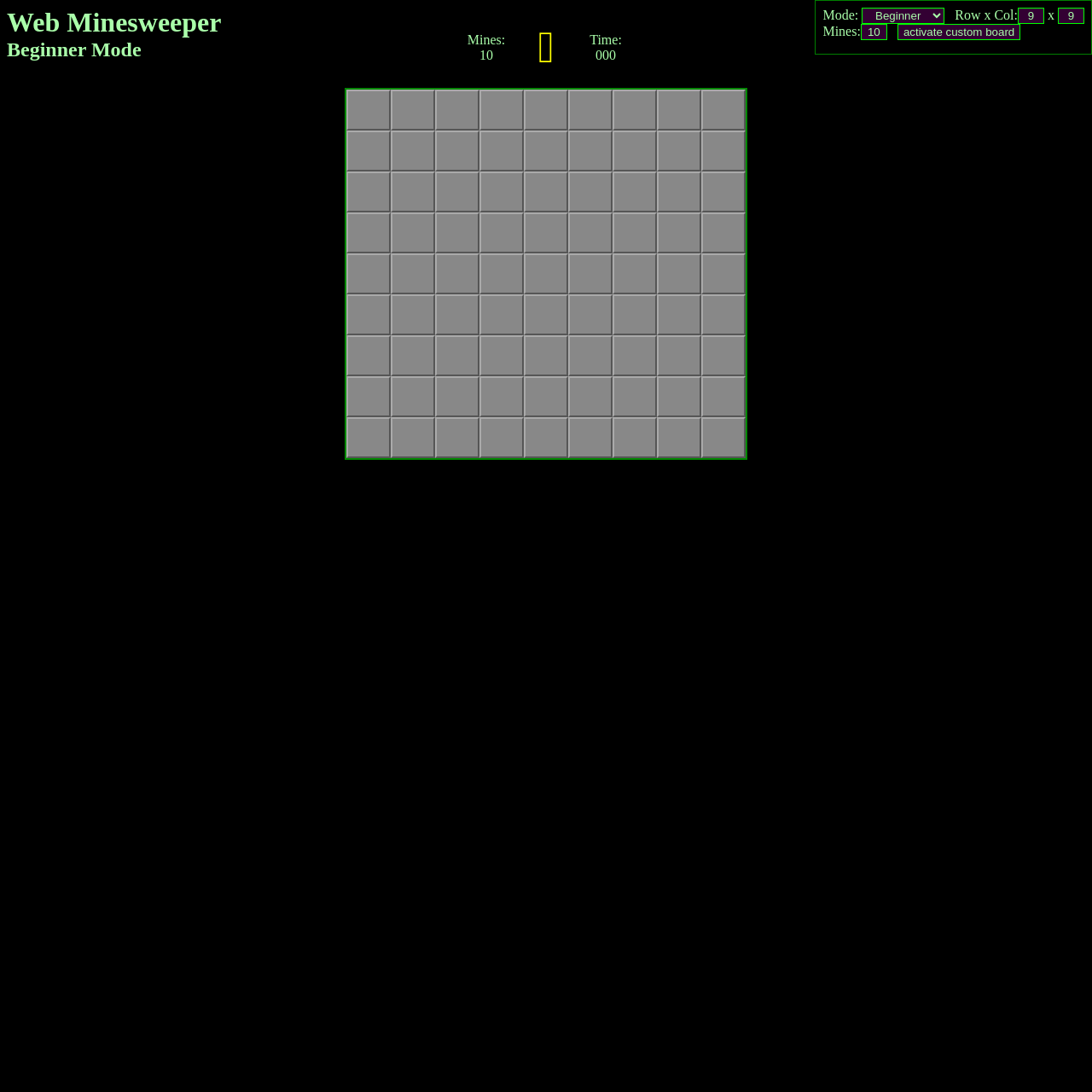Carefully examine the image and provide an in-depth answer to the question: What is the current time in the game?

I can see a LayoutTableCell with the text 'Time: 000' which indicates that the current time in the game is 000.